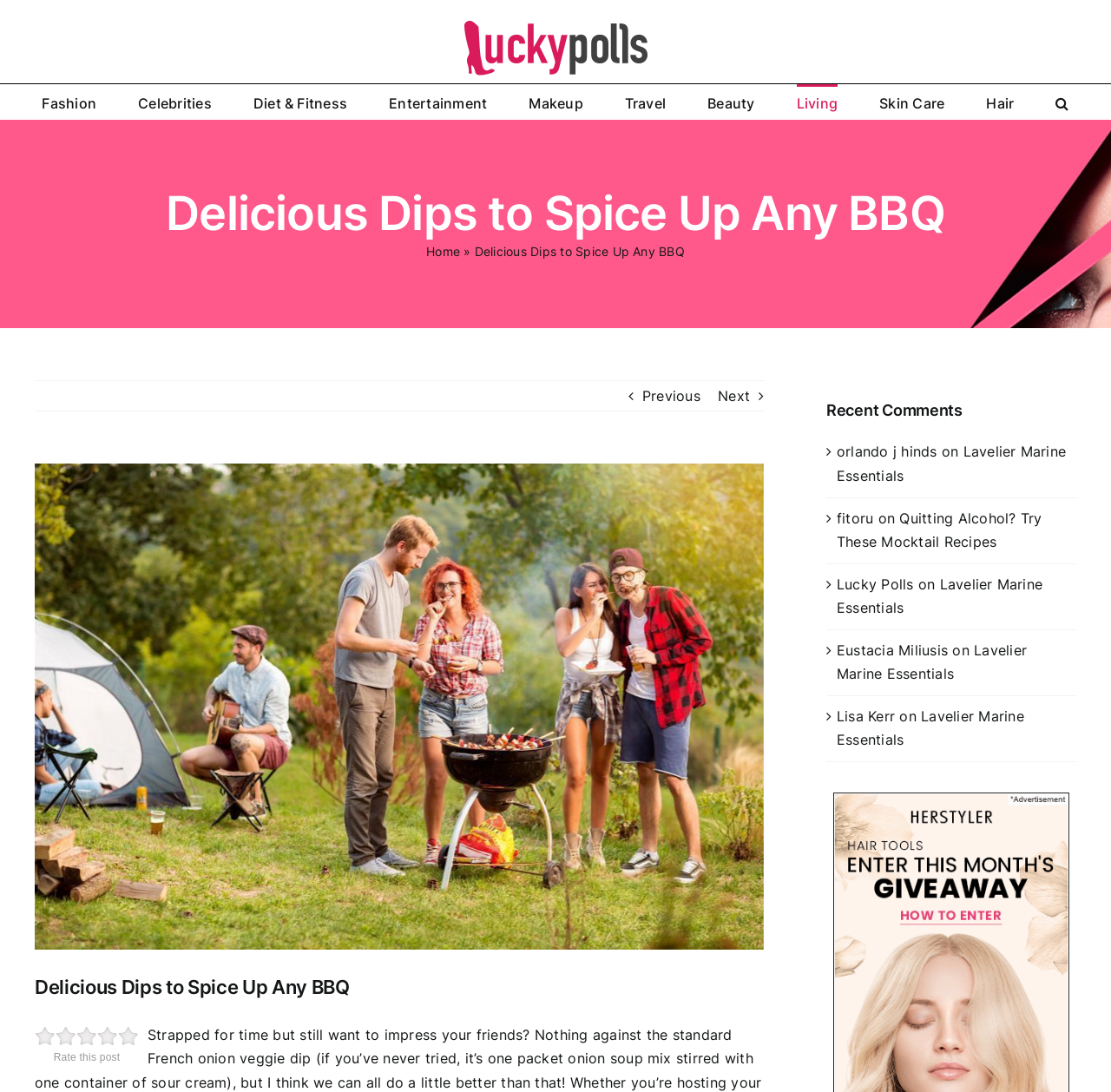Determine the bounding box coordinates for the UI element matching this description: "aria-label="Search" title="Search"".

[0.95, 0.077, 0.962, 0.109]